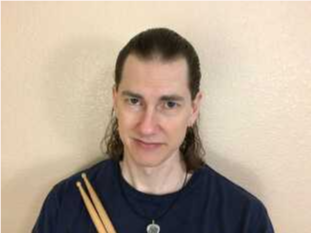What is the subject holding in their hand?
Please provide a single word or phrase as the answer based on the screenshot.

Drumsticks